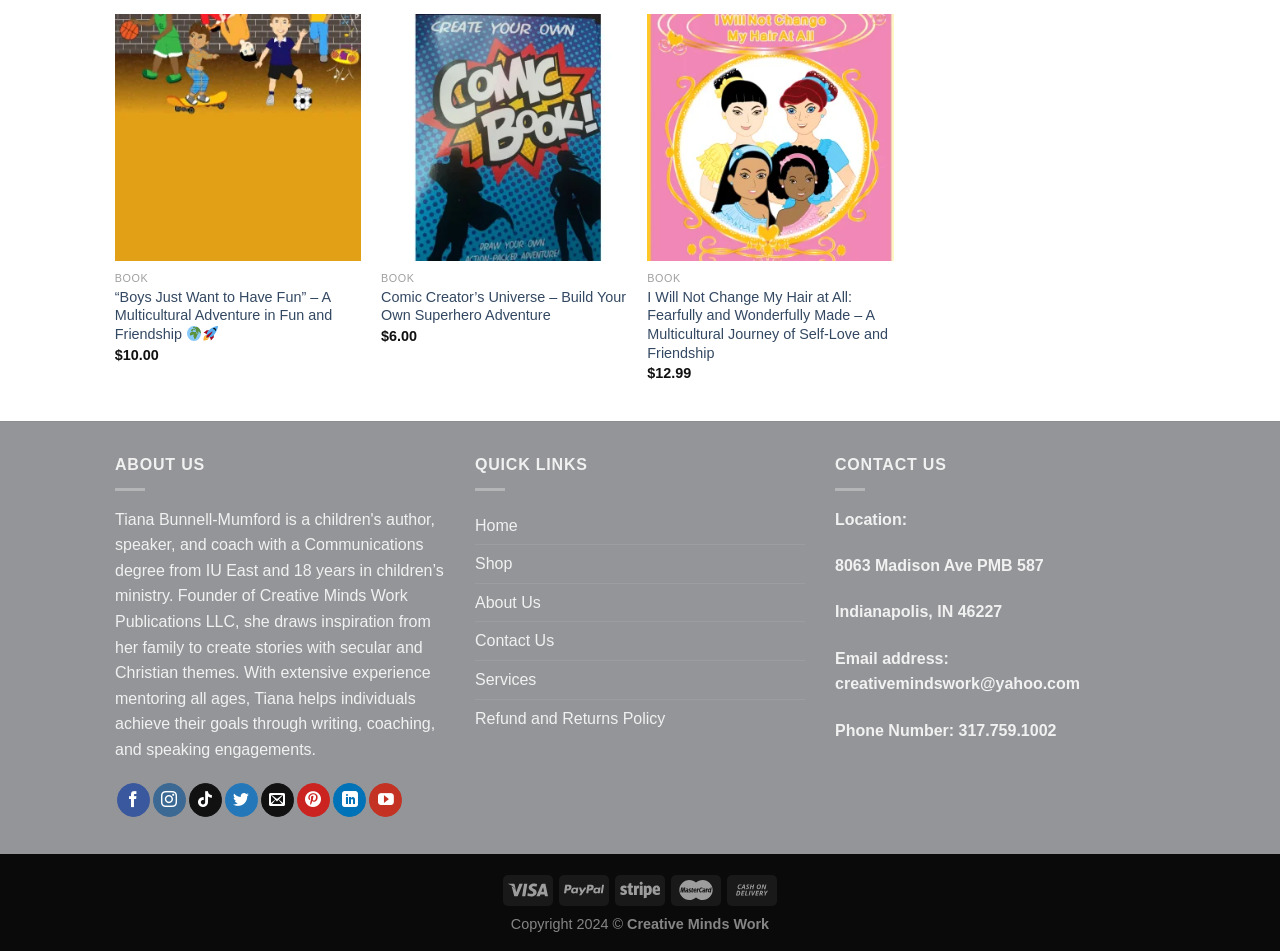Locate the bounding box coordinates of the element that should be clicked to execute the following instruction: "Send an email".

[0.204, 0.824, 0.23, 0.859]